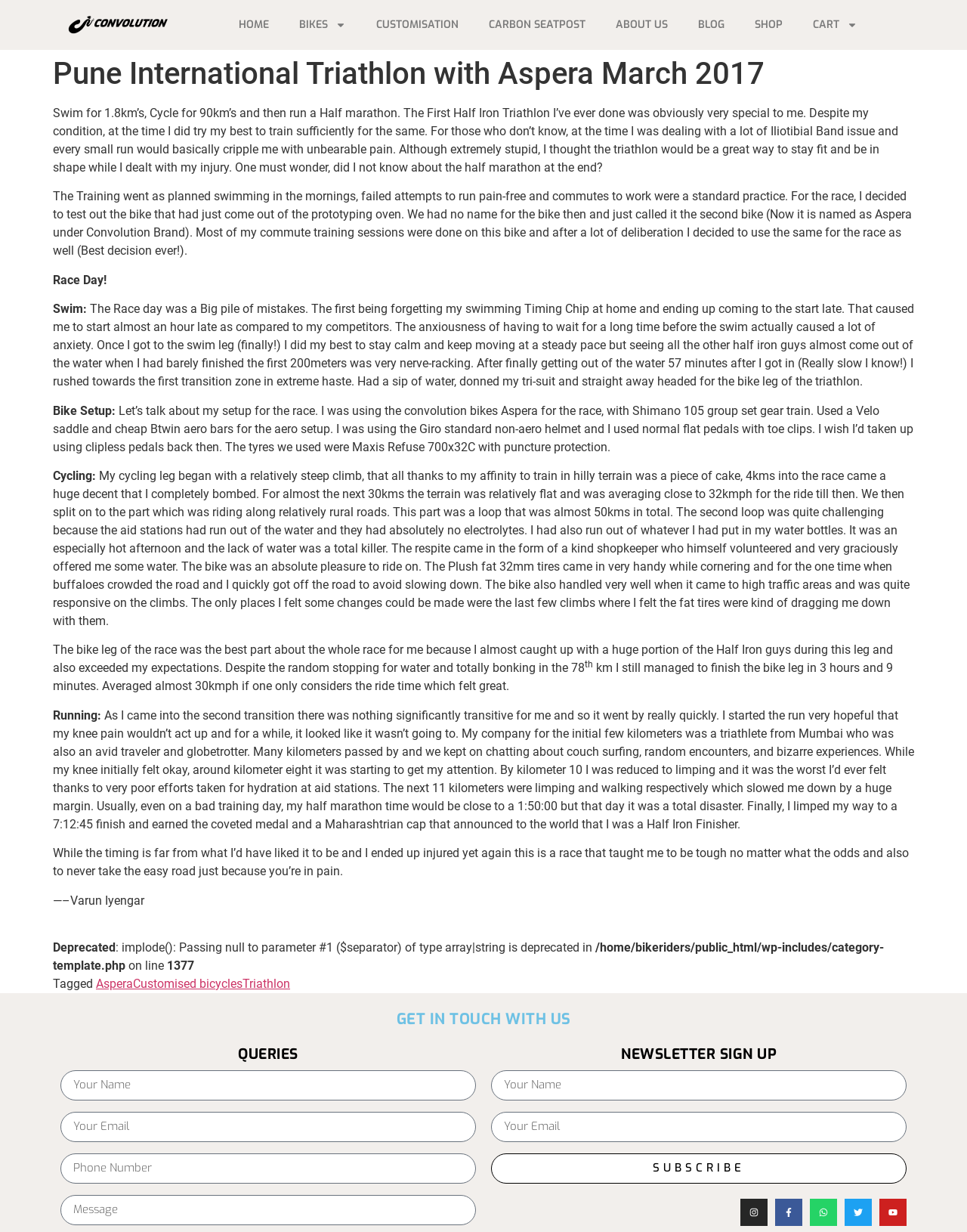Please determine the bounding box coordinates for the element that should be clicked to follow these instructions: "Enter your name".

[0.062, 0.869, 0.492, 0.893]